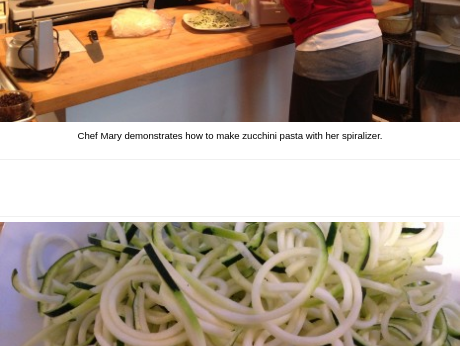Interpret the image and provide an in-depth description.

In this image, Chef Mary is skillfully demonstrating how to create zucchini pasta using her spiralizer, a popular kitchen tool for transforming vegetables into noodle-like shapes. She stands at a wooden countertop, with various ingredients laid out, including chopped zucchini. The focus is on the spiralized zucchini pasta, which is showcased in a bowl, exhibiting its delicate, curly strands. The background hints at a warm and inviting kitchen atmosphere, perfect for culinary experimentation. This scene captures not just a method of preparation but also the joy of cooking healthy meals.